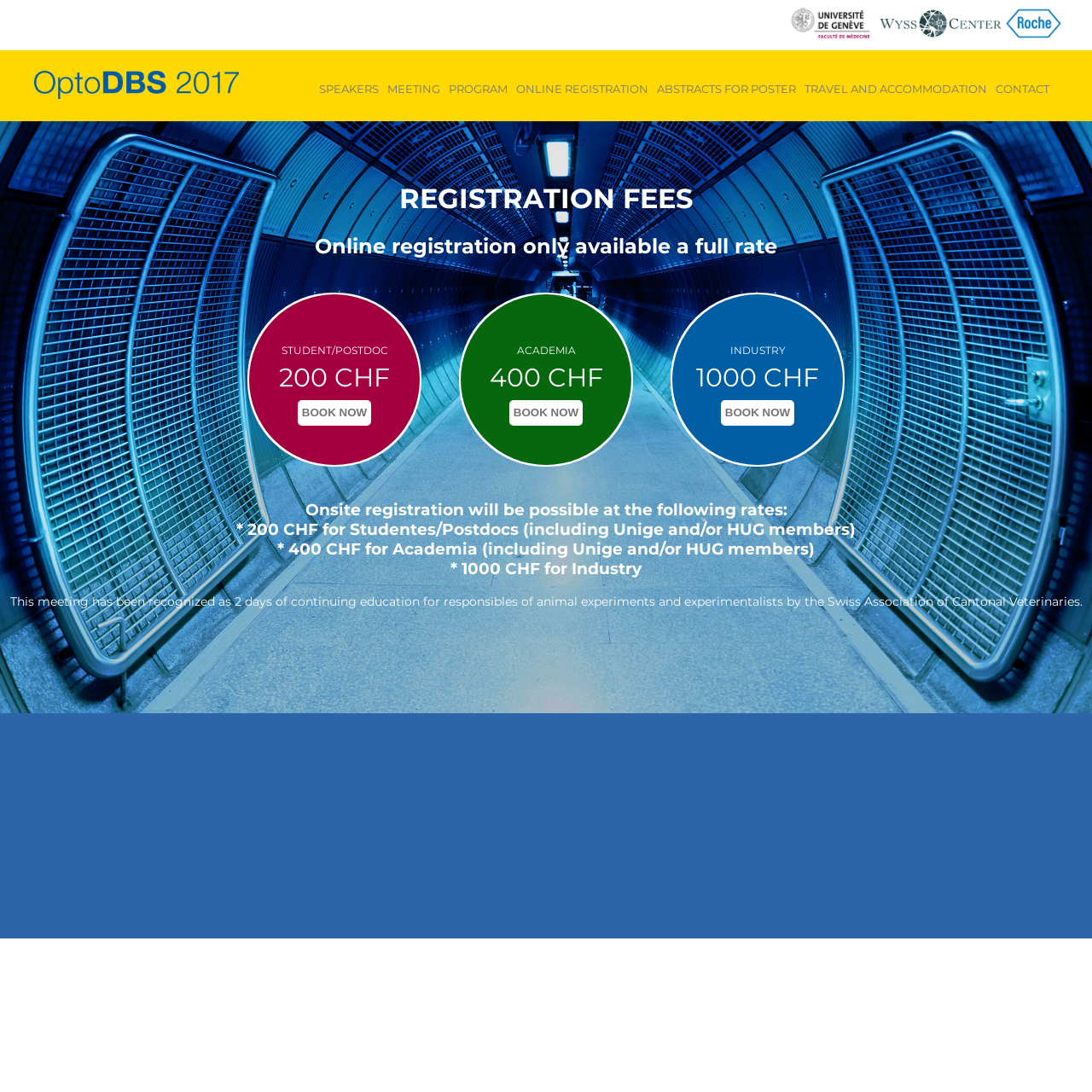Please determine the bounding box coordinates of the section I need to click to accomplish this instruction: "Toggle the table of contents".

None